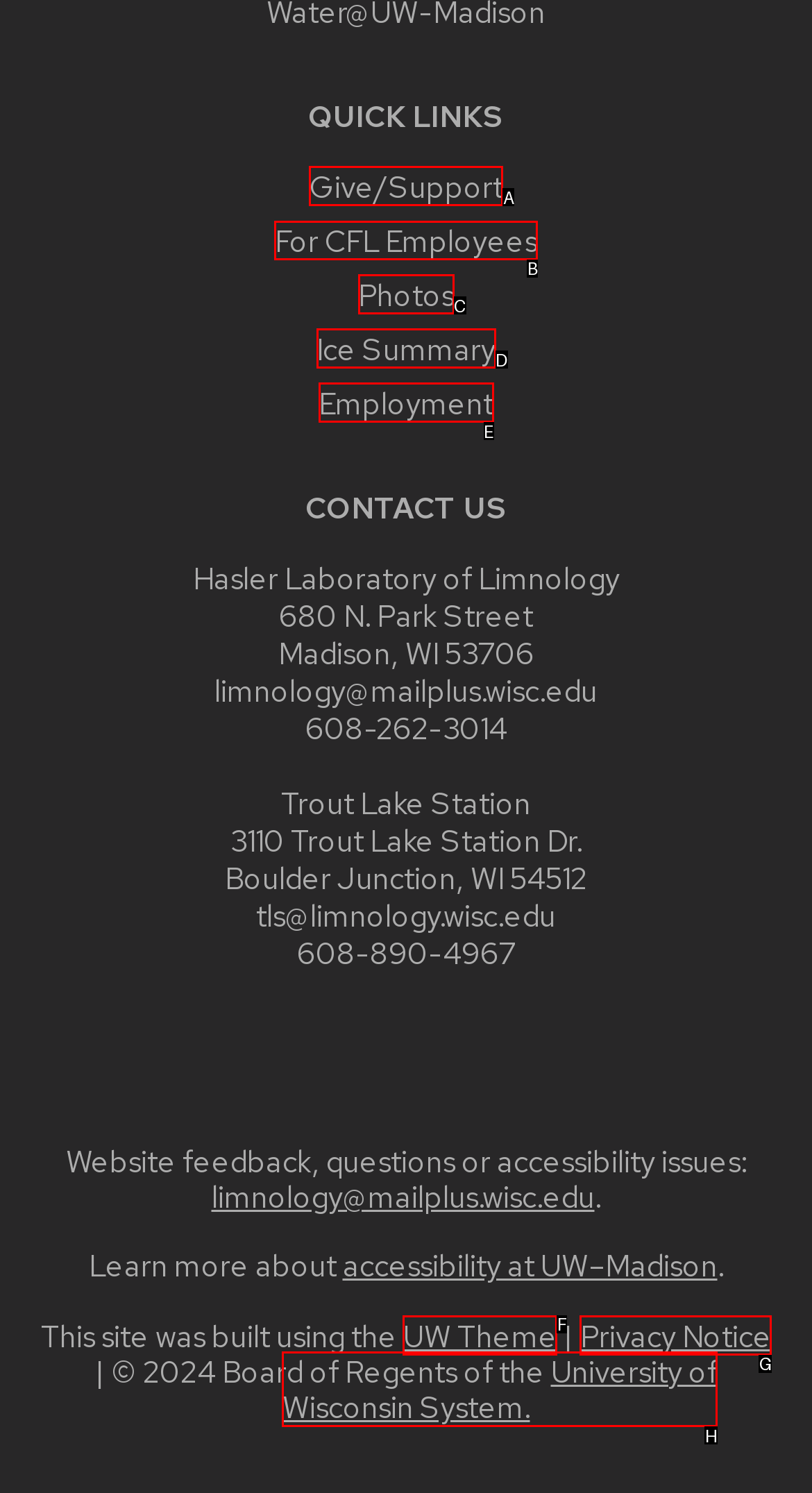Select the appropriate HTML element that needs to be clicked to execute the following task: Select a context to search. Respond with the letter of the option.

None